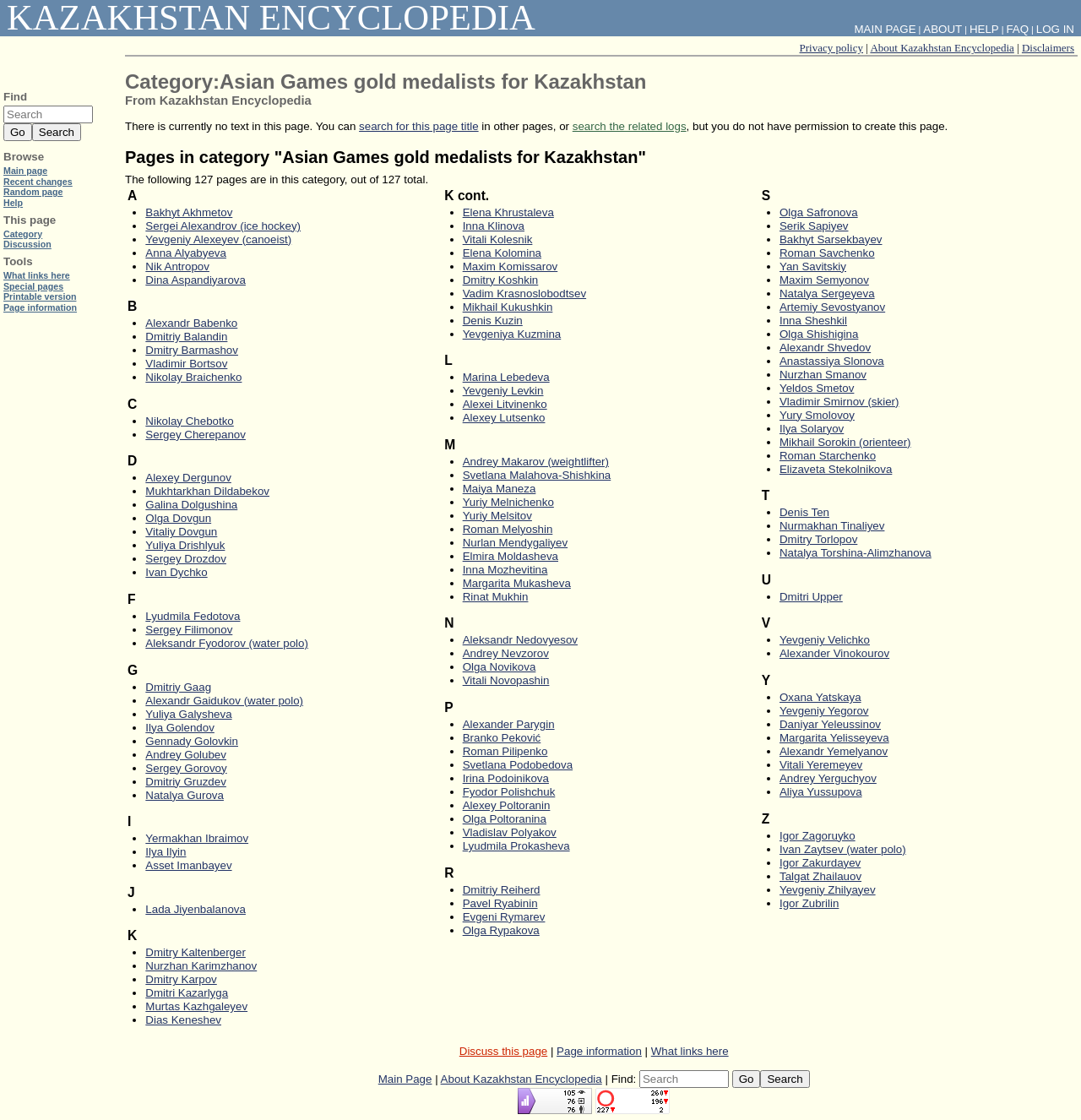Describe in detail what you see on the webpage.

This webpage is about the category "Asian Games gold medalists for Kazakhstan" from the Kazakhstan Encyclopedia. At the top, there are four links: "Privacy policy", "|", "About Kazakhstan Encyclopedia", and "Disclaimers". 

Below these links, there is a main section that takes up most of the page. It starts with a heading that repeats the category title. Underneath, there is a static text "From Kazakhstan Encyclopedia". 

Next, there is a message indicating that there is currently no text in this page, but the user can search for this page title in other pages or search the related logs. 

Following this message, there is a heading "Pages in category 'Asian Games gold medalists for Kazakhstan'" and a static text stating that there are 127 pages in this category. 

The main content of the page is a table that lists the gold medalists, organized alphabetically by their last names. The table has 127 entries, each with a link to the medalist's page. The medalists are grouped by their last names, with headings "A", "B", "C", "D", "F", and "G" separating the groups. Each entry is marked with a bullet point.